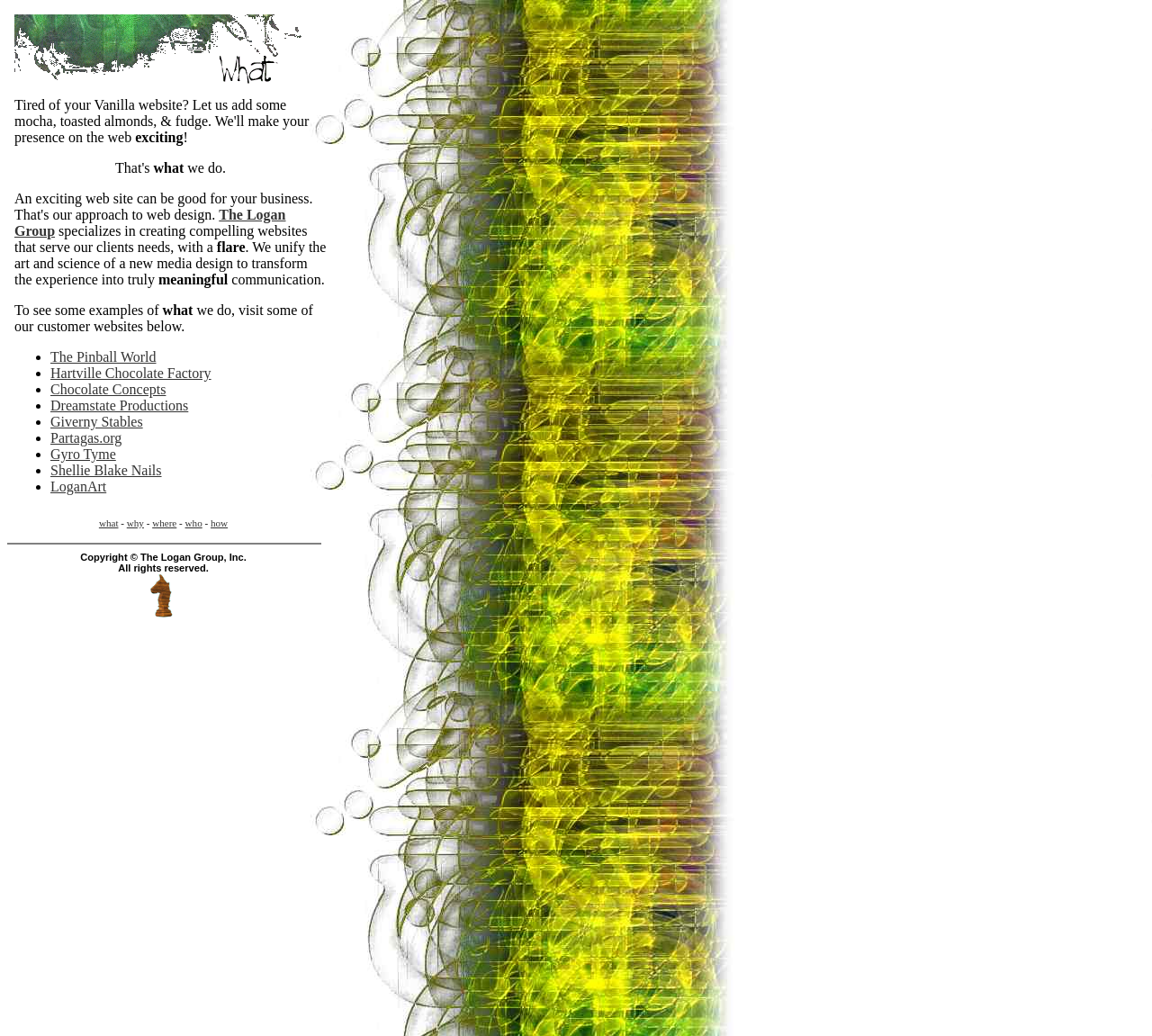Please specify the bounding box coordinates in the format (top-left x, top-left y, bottom-right x, bottom-right y), with values ranging from 0 to 1. Identify the bounding box for the UI component described as follows: Chocolate Concepts

[0.044, 0.368, 0.144, 0.383]